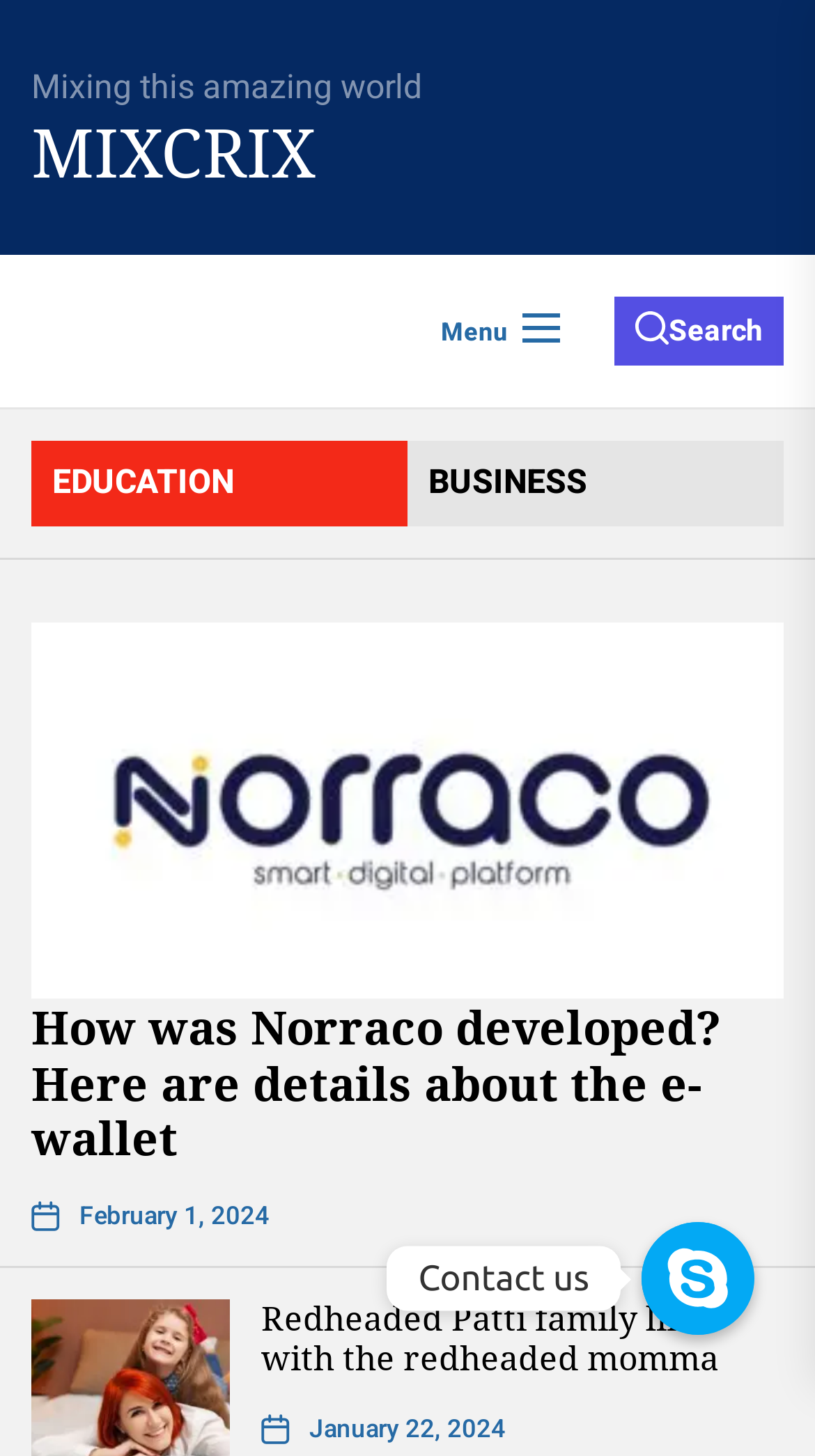How many buttons are in the top navigation bar?
Based on the image, please offer an in-depth response to the question.

I examined the top navigation bar and found two buttons: 'Menu' and 'Search', with bounding boxes of [0.515, 0.204, 0.715, 0.252] and [0.754, 0.204, 0.962, 0.252], respectively.